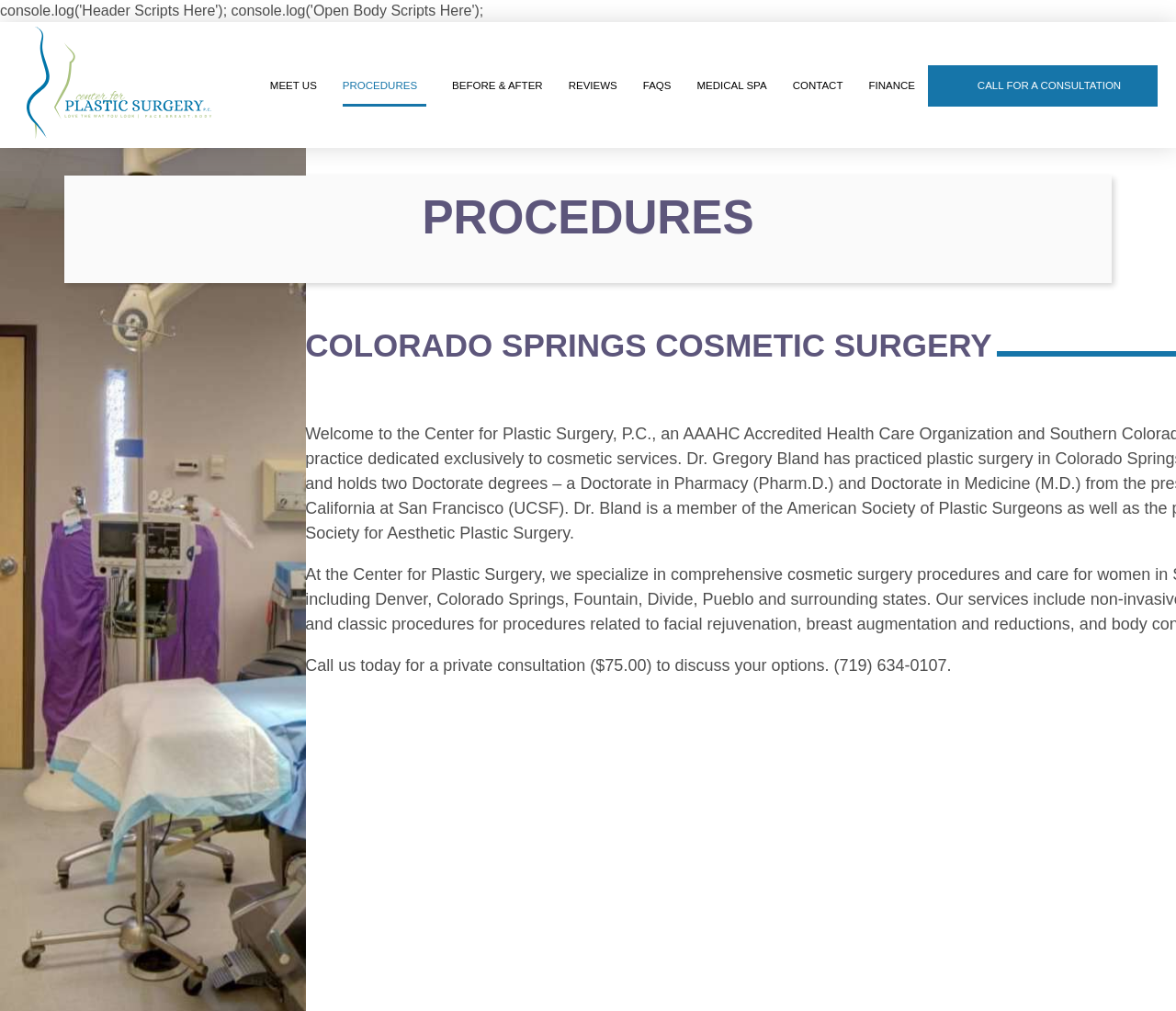Specify the bounding box coordinates for the region that must be clicked to perform the given instruction: "Check reviews".

[0.483, 0.063, 0.525, 0.105]